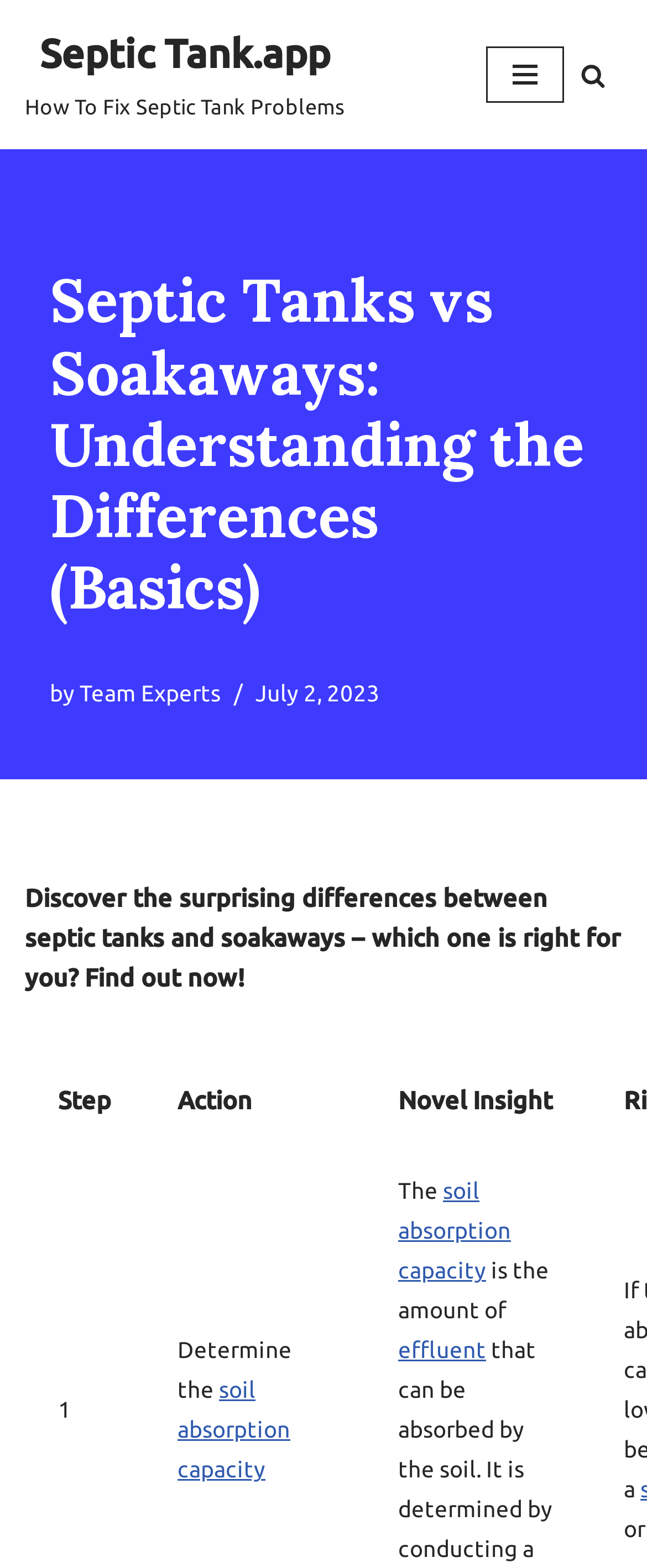What is the text of the first link in the table?
Refer to the image and provide a one-word or short phrase answer.

soil absorption capacity